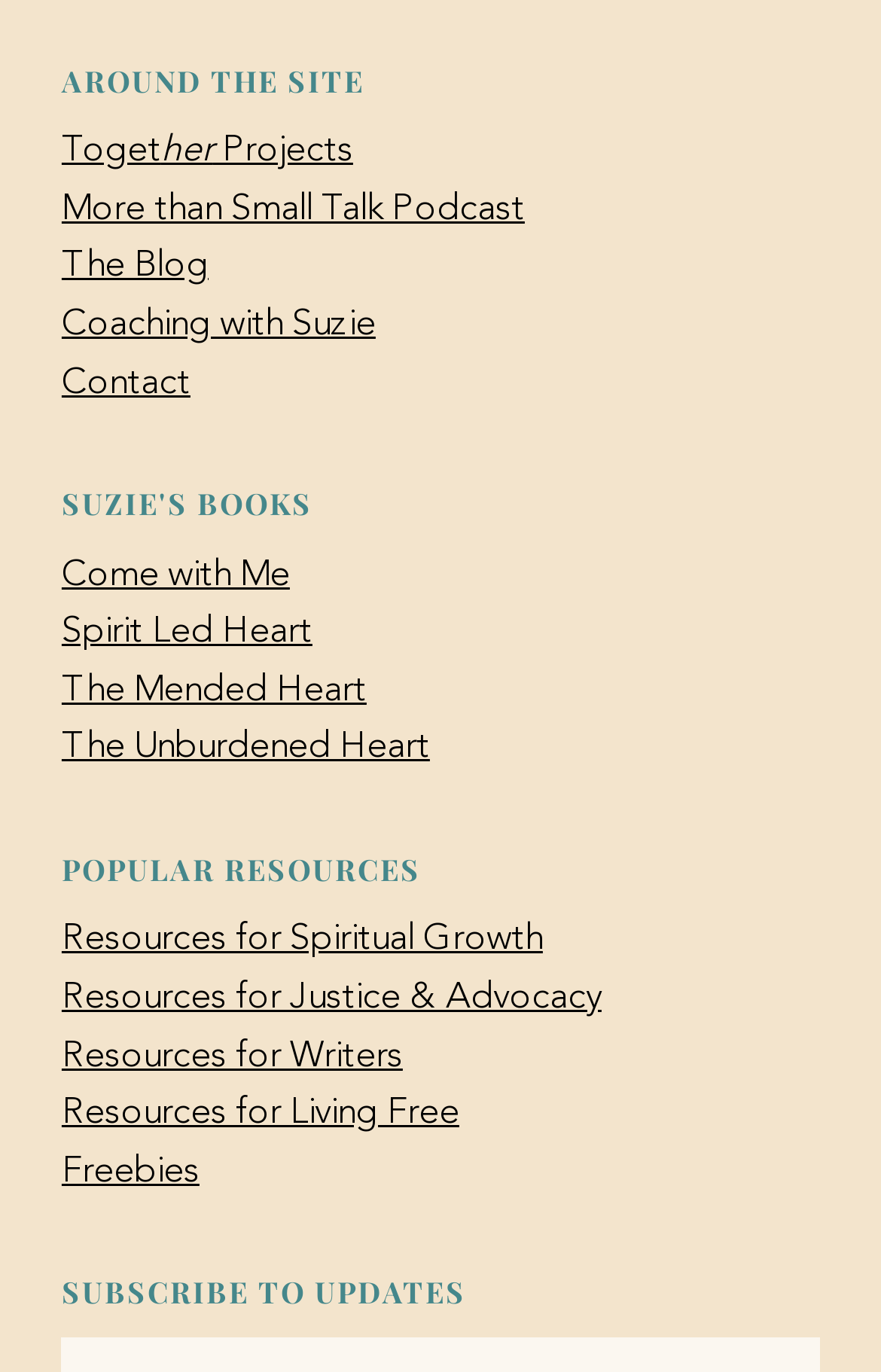Locate the bounding box coordinates of the area that needs to be clicked to fulfill the following instruction: "Read The Blog". The coordinates should be in the format of four float numbers between 0 and 1, namely [left, top, right, bottom].

[0.07, 0.182, 0.237, 0.208]